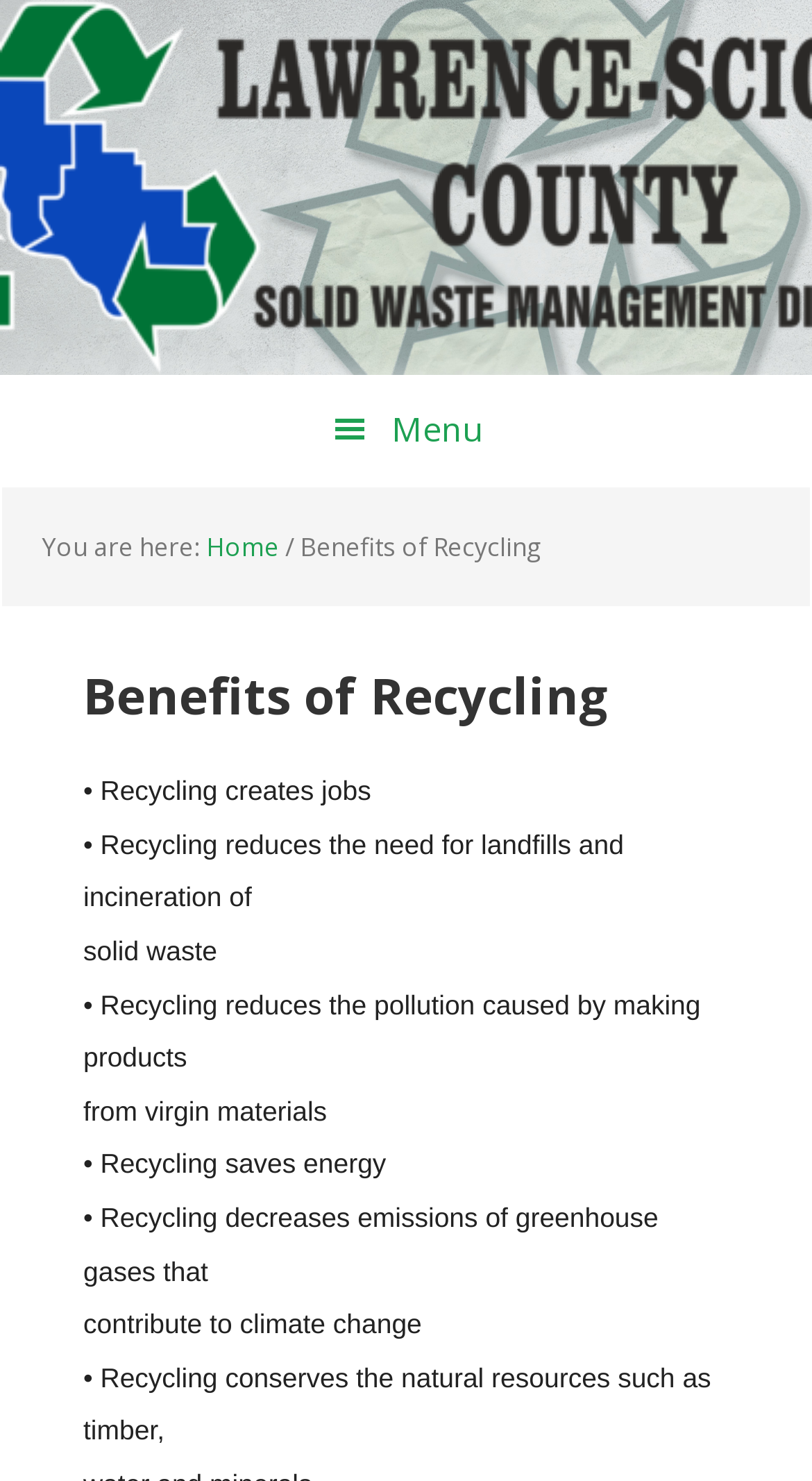Give a short answer to this question using one word or a phrase:
How many benefits of recycling are listed?

6